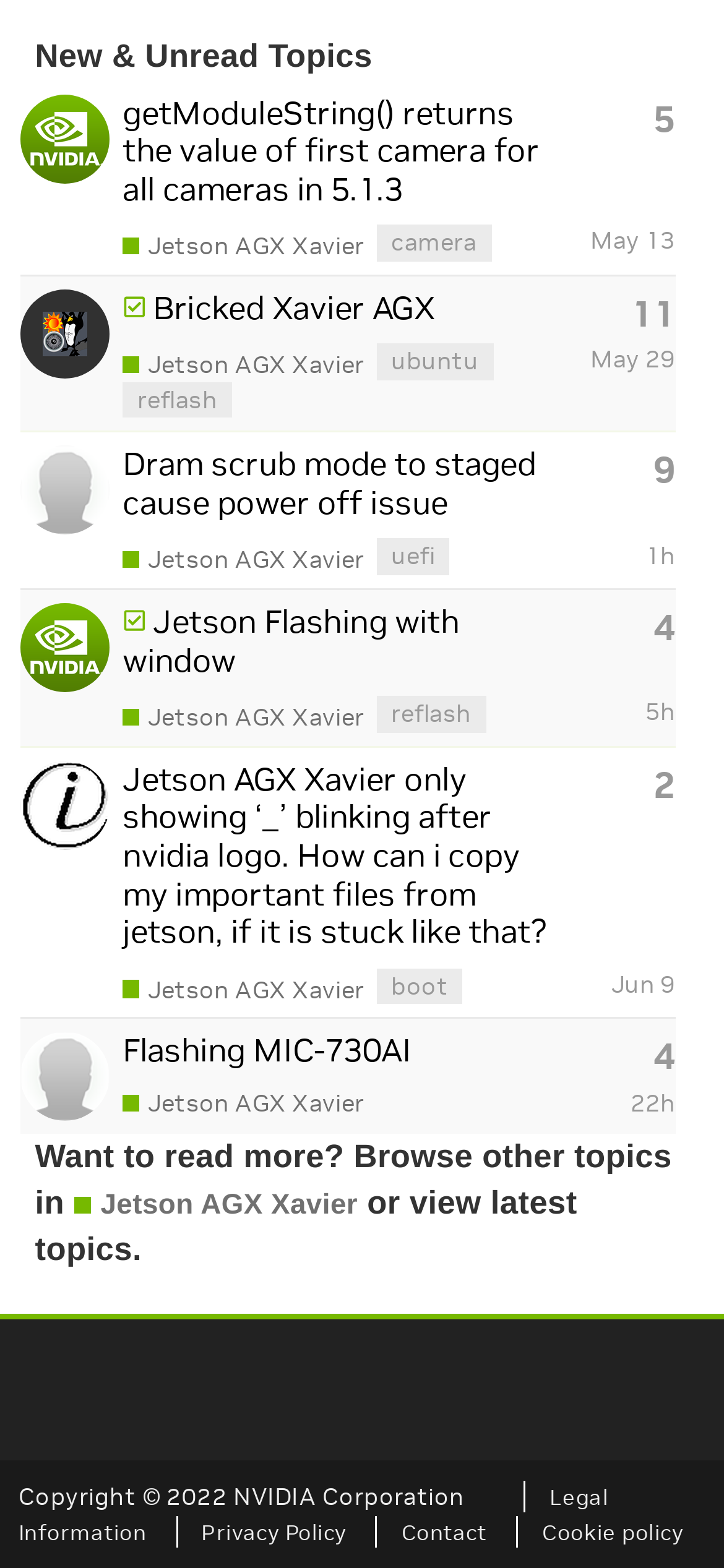When was the fifth topic created?
Using the visual information, respond with a single word or phrase.

Jun 7, 2024 1:57 pm